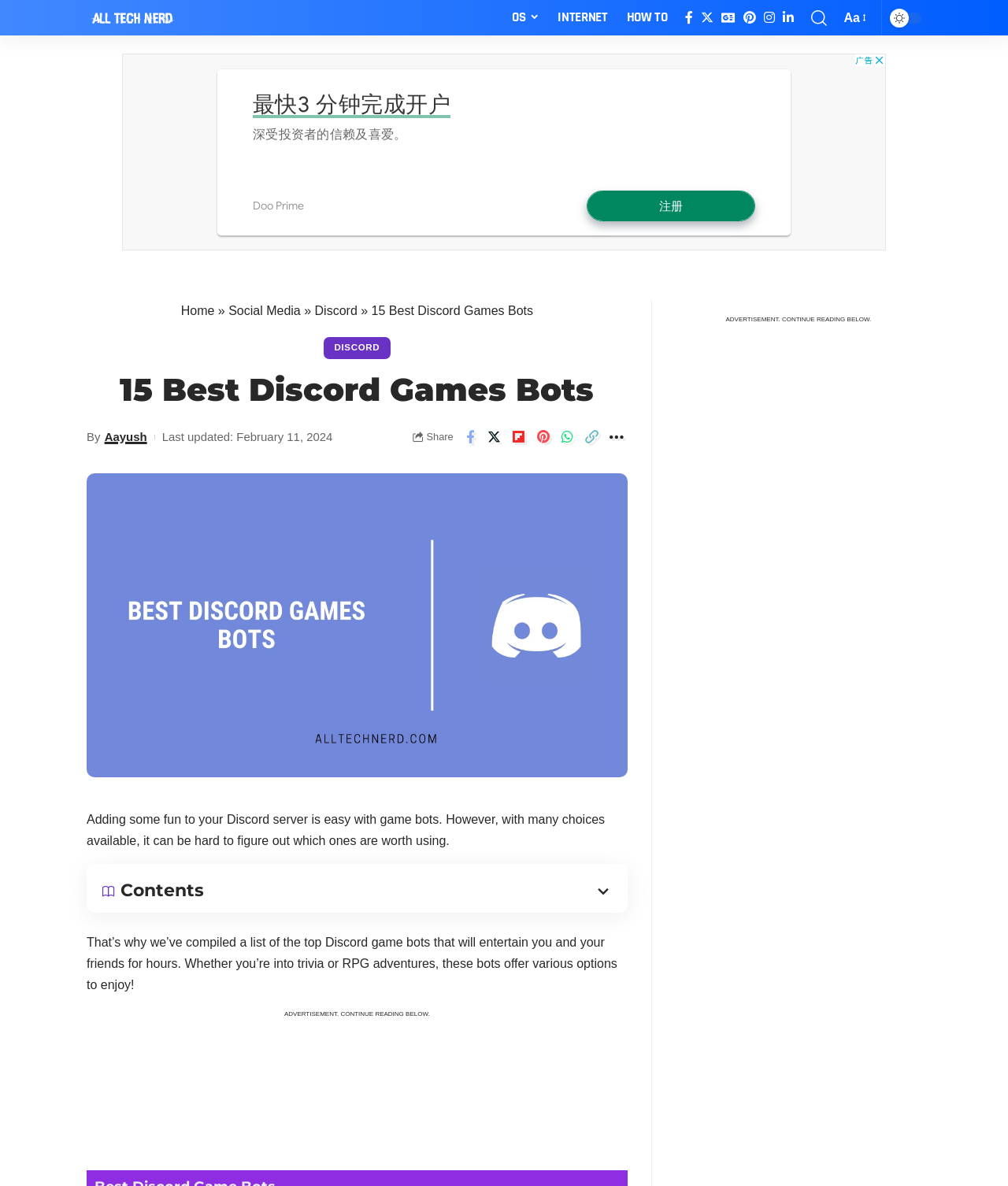Construct a thorough caption encompassing all aspects of the webpage.

The webpage is about the 15 best Discord game bots, with the title "15 Best Discord Games Bots | All Tech Nerd" at the top. Below the title, there is a navigation menu with links to "OS", "INTERNET", "HOW TO", and other categories. 

On the top-right corner, there are social media links to Facebook, Twitter, Google News, Pinterest, Instagram, and LinkedIn. Next to these links, there is a search bar and a font resizer.

The main content of the webpage is divided into sections. The first section has a heading "15 Best Discord Games Bots" and a subheading "By Aayush" with the last updated date "February 11, 2024". Below this, there are share links to Facebook, Twitter, Flipboard, Pinterest, Whatsapp, and Copy Link.

There is an image related to the topic, and a brief introduction to the article, which explains that adding fun to a Discord server is easy with game bots, but it can be hard to figure out which ones are worth using.

The next section is titled "Contents", followed by a paragraph that explains the purpose of the article, which is to compile a list of the top Discord game bots that will entertain users and their friends for hours.

There are two advertisements on the page, one in the middle and one at the bottom. The middle advertisement is an iframe, and the bottom one is also an iframe, but with a label "ADVERTISEMENT. CONTINUE READING BELOW." above it.

At the very bottom of the page, there is a "back to top" link.